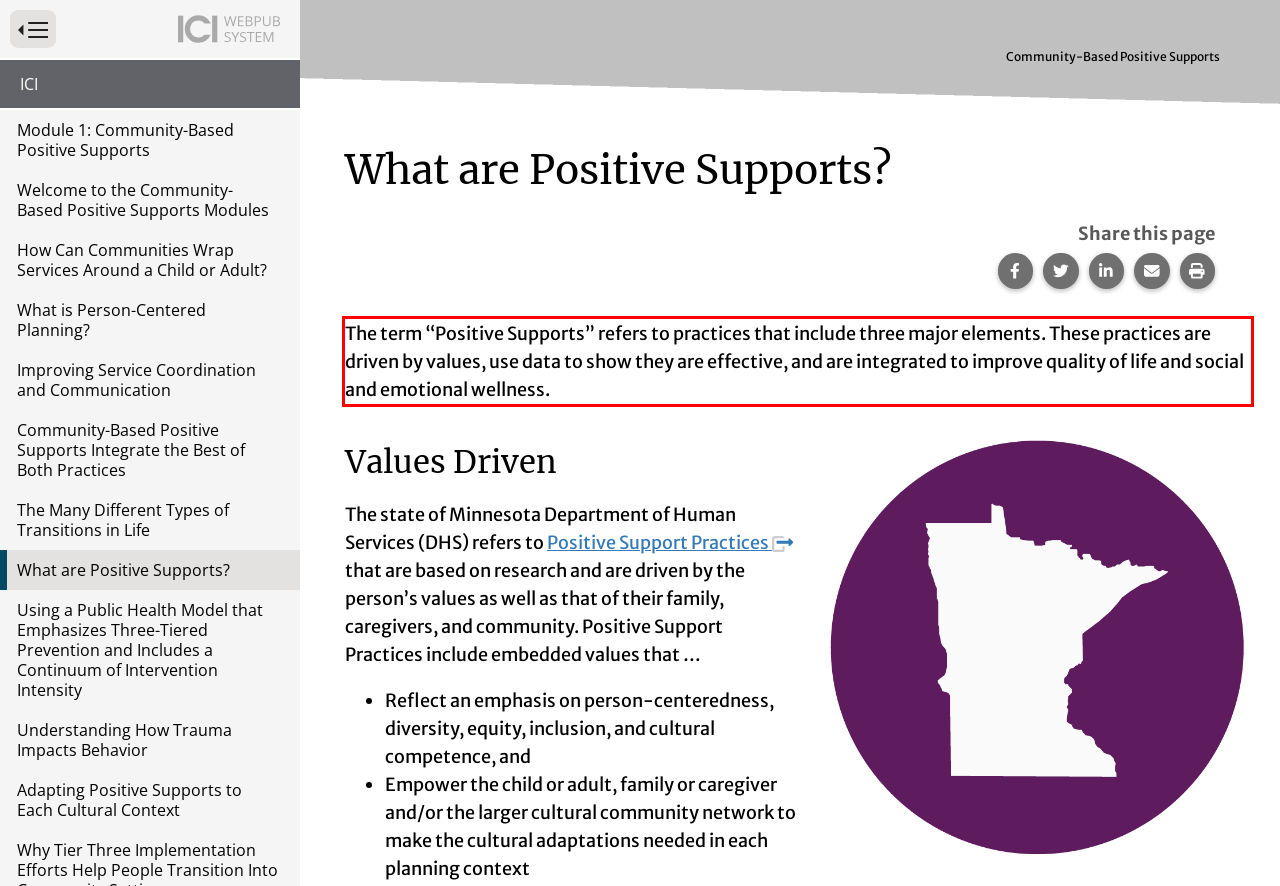Given a webpage screenshot, identify the text inside the red bounding box using OCR and extract it.

The term “Positive Supports” refers to practices that include three major elements. These practices are driven by values, use data to show they are effective, and are integrated to improve quality of life and social and emotional wellness.